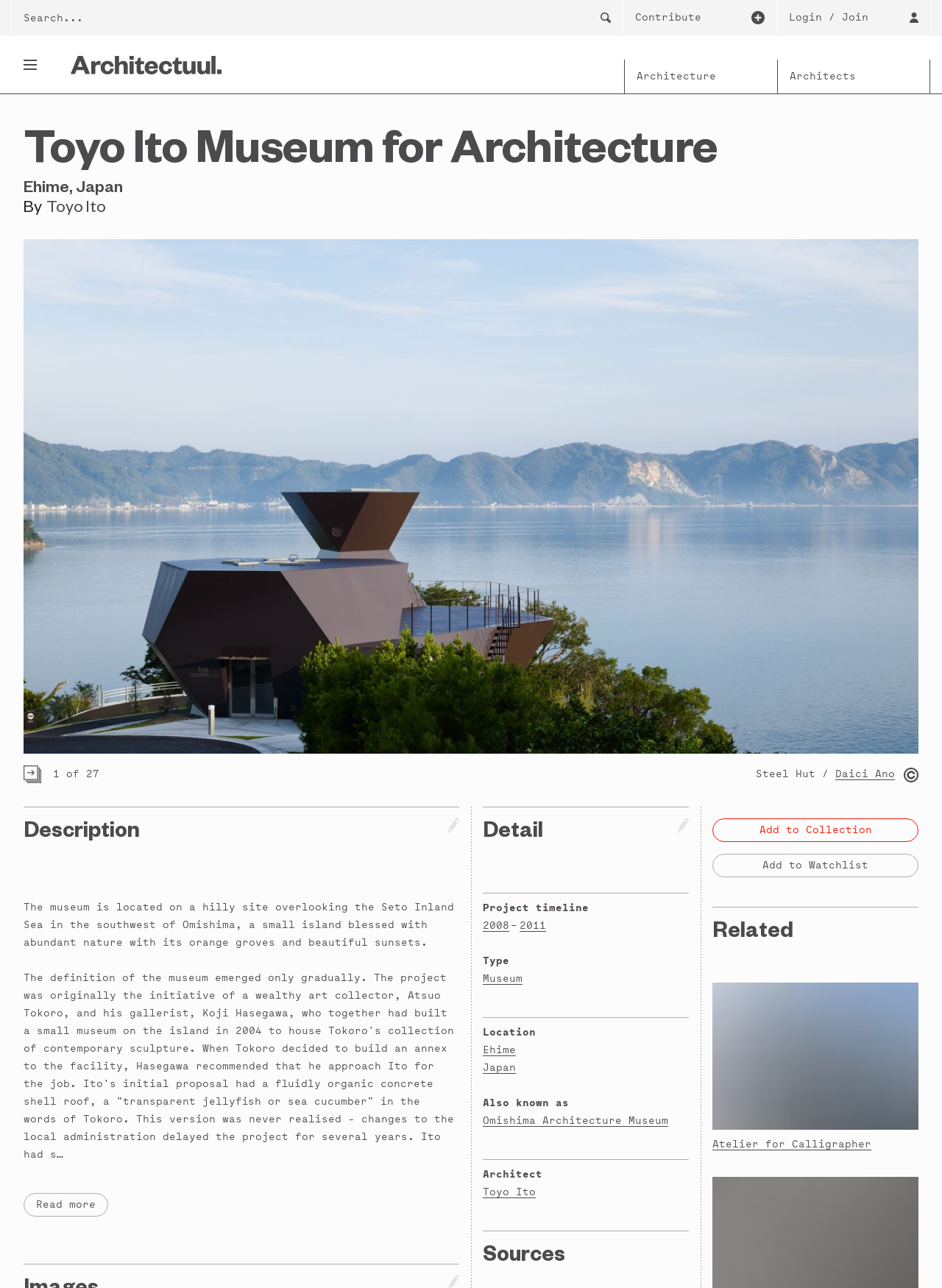Please give a succinct answer using a single word or phrase:
What is the type of building described on the webpage?

Museum